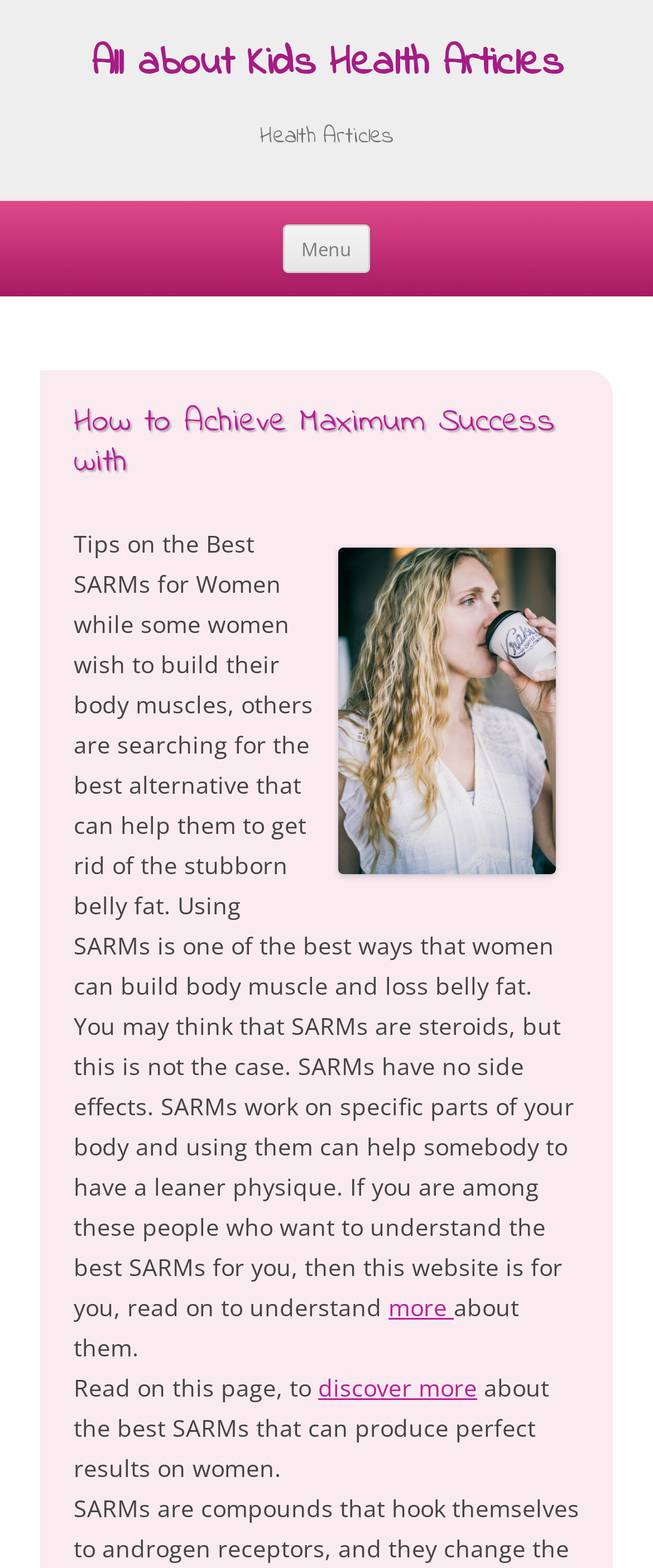What is the purpose of using SARMs?
Give a comprehensive and detailed explanation for the question.

The purpose of using SARMs can be determined by reading the static text elements on the webpage. The text 'while some women wish to build their body muscles, others are searching for the best alternative that can help them to get rid of the stubborn belly fat' suggests that the purpose of using SARMs is to build body muscle and loss belly fat.